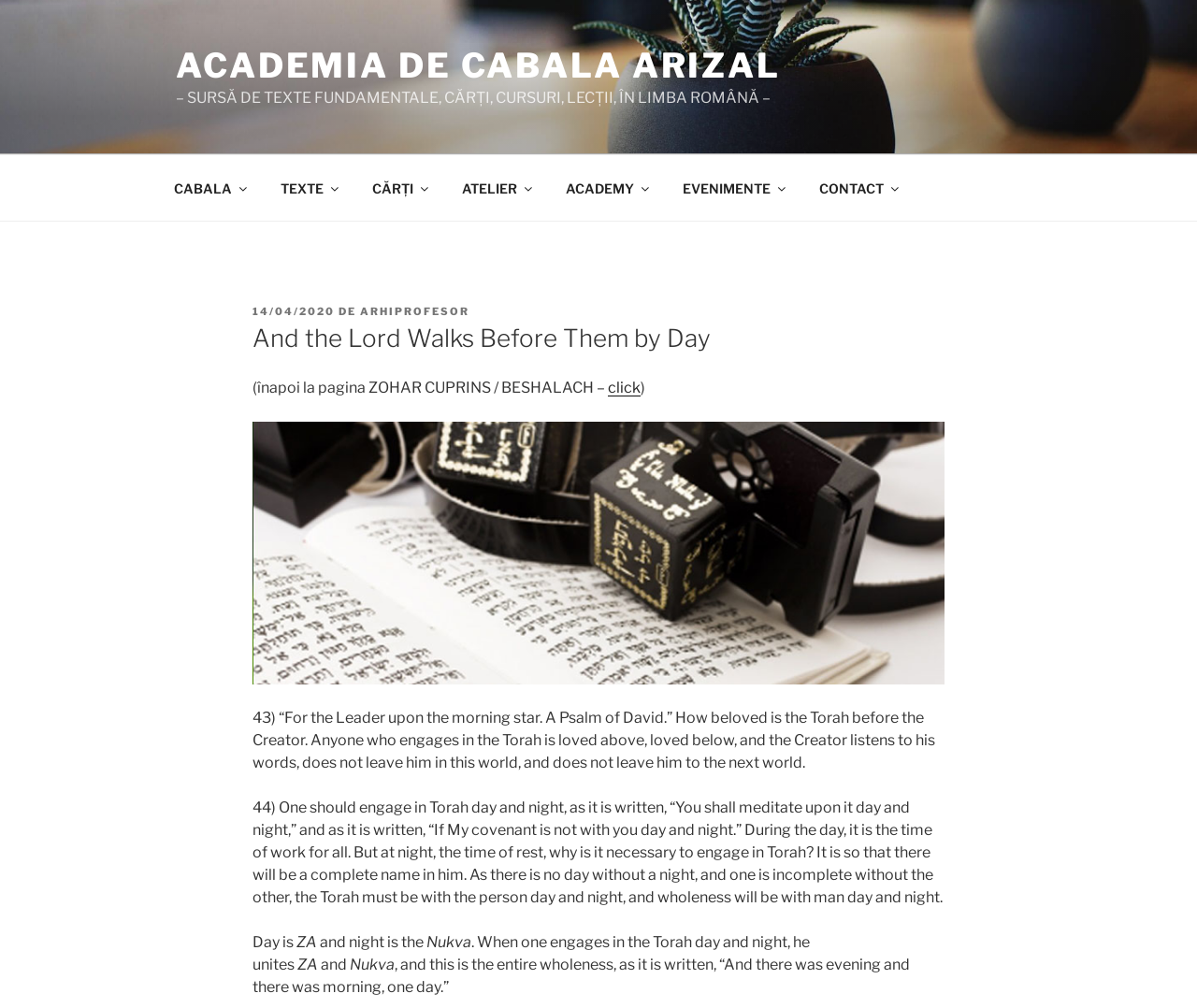How many paragraphs are in the article?
Give a one-word or short phrase answer based on the image.

4